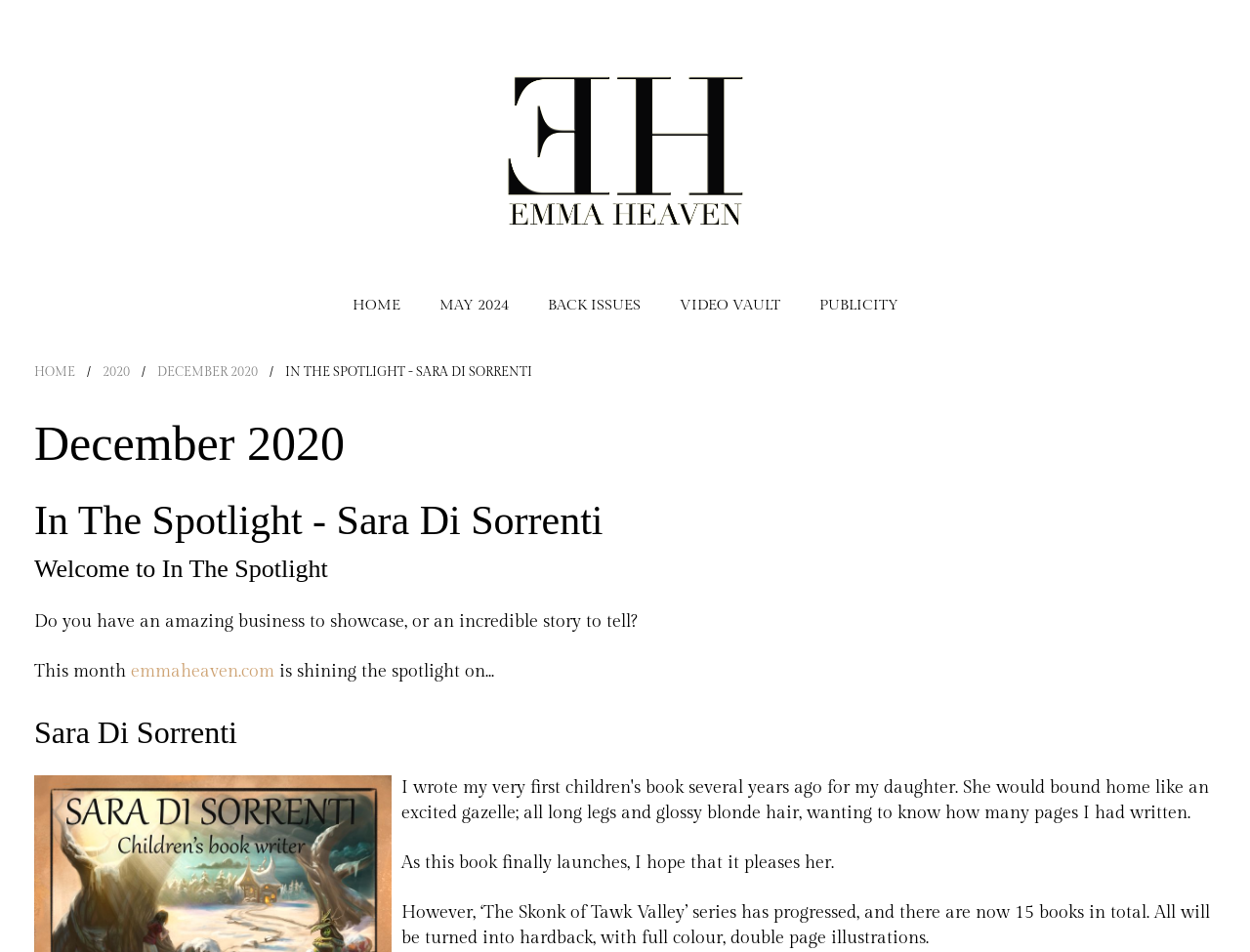Please provide a short answer using a single word or phrase for the question:
What is the name of the online magazine?

In The Spotlight